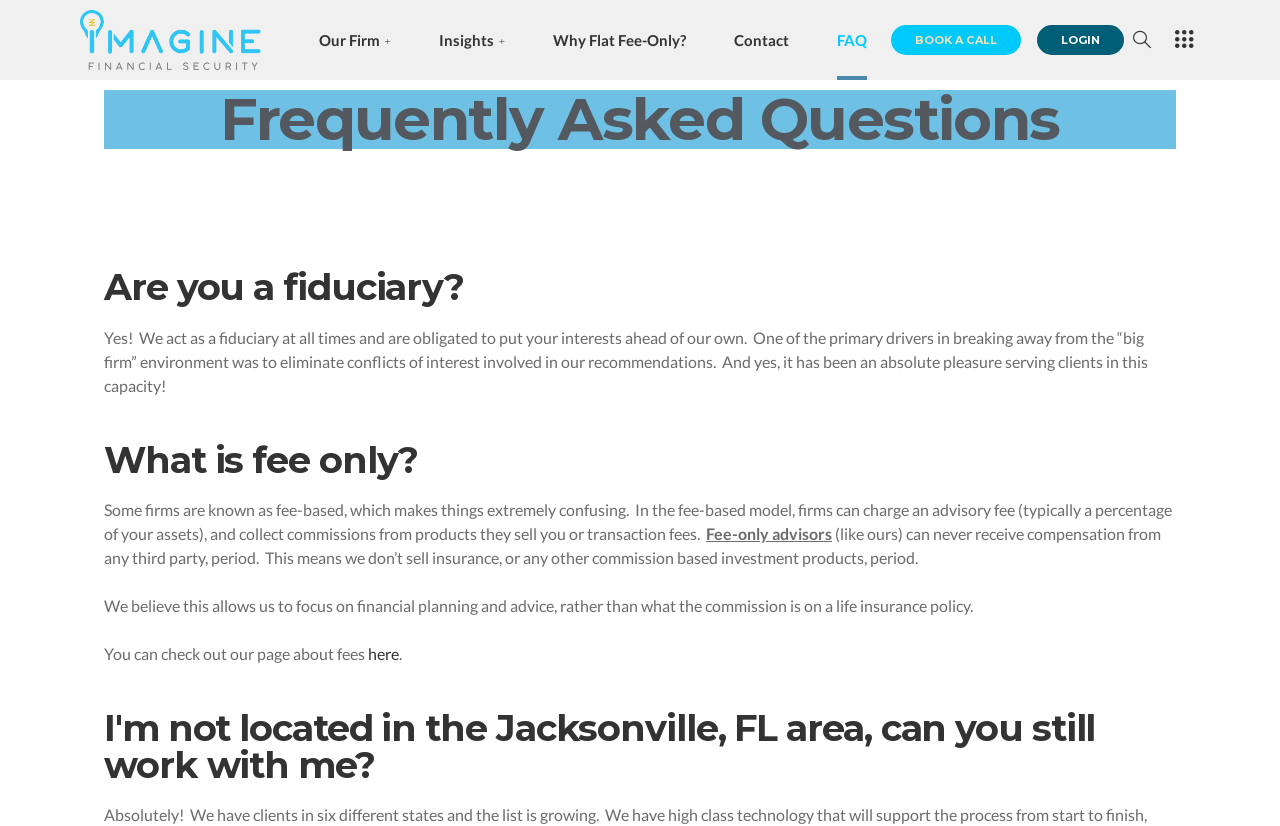Find the bounding box coordinates for the area you need to click to carry out the instruction: "Click the 'BOOK A CALL' button". The coordinates should be four float numbers between 0 and 1, indicated as [left, top, right, bottom].

[0.696, 0.03, 0.798, 0.067]